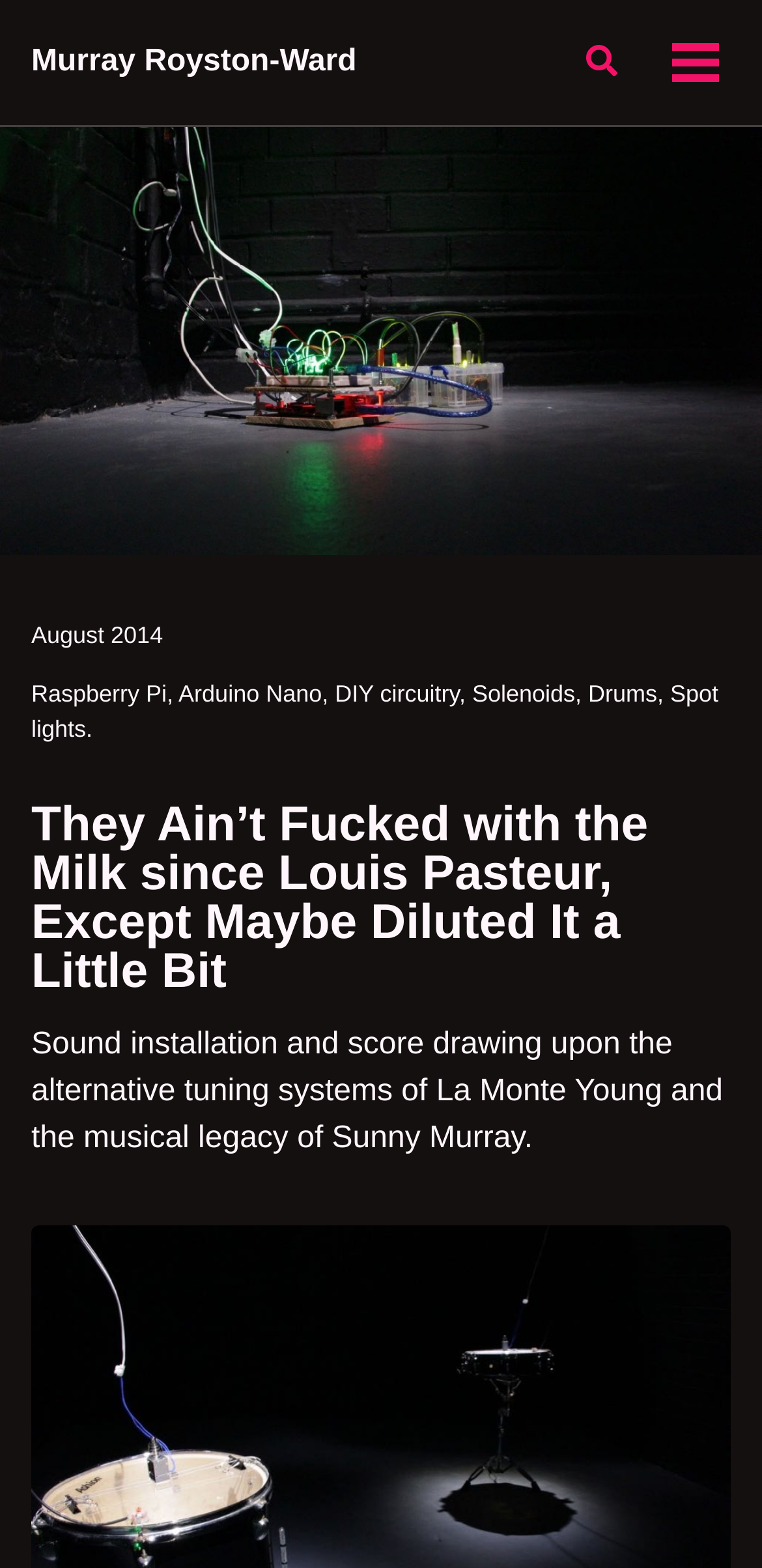Using a single word or phrase, answer the following question: 
What is the name of the artist?

Murray Royston-Ward